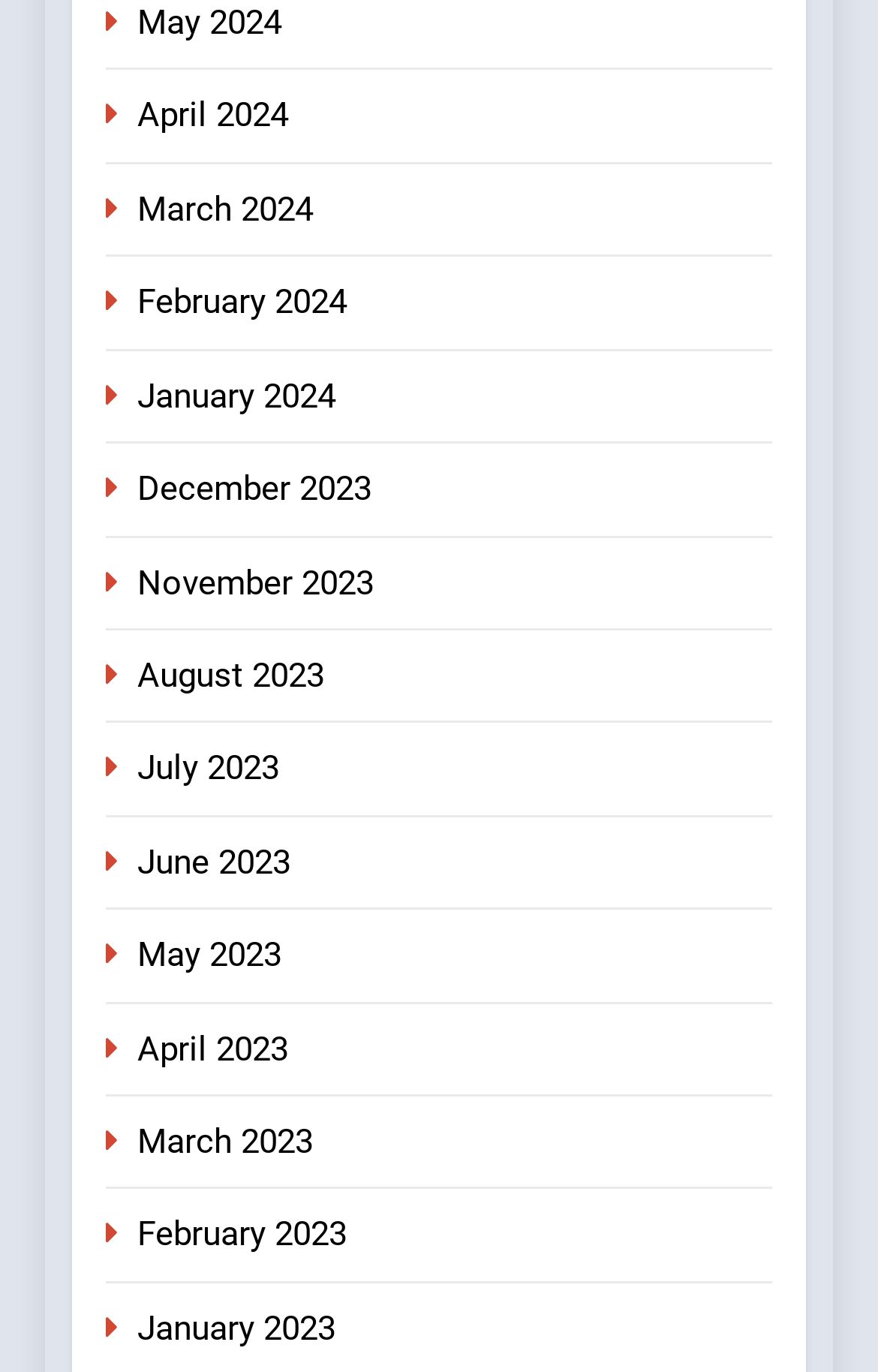Identify the bounding box for the UI element that is described as follows: "February 2024".

[0.156, 0.206, 0.395, 0.235]